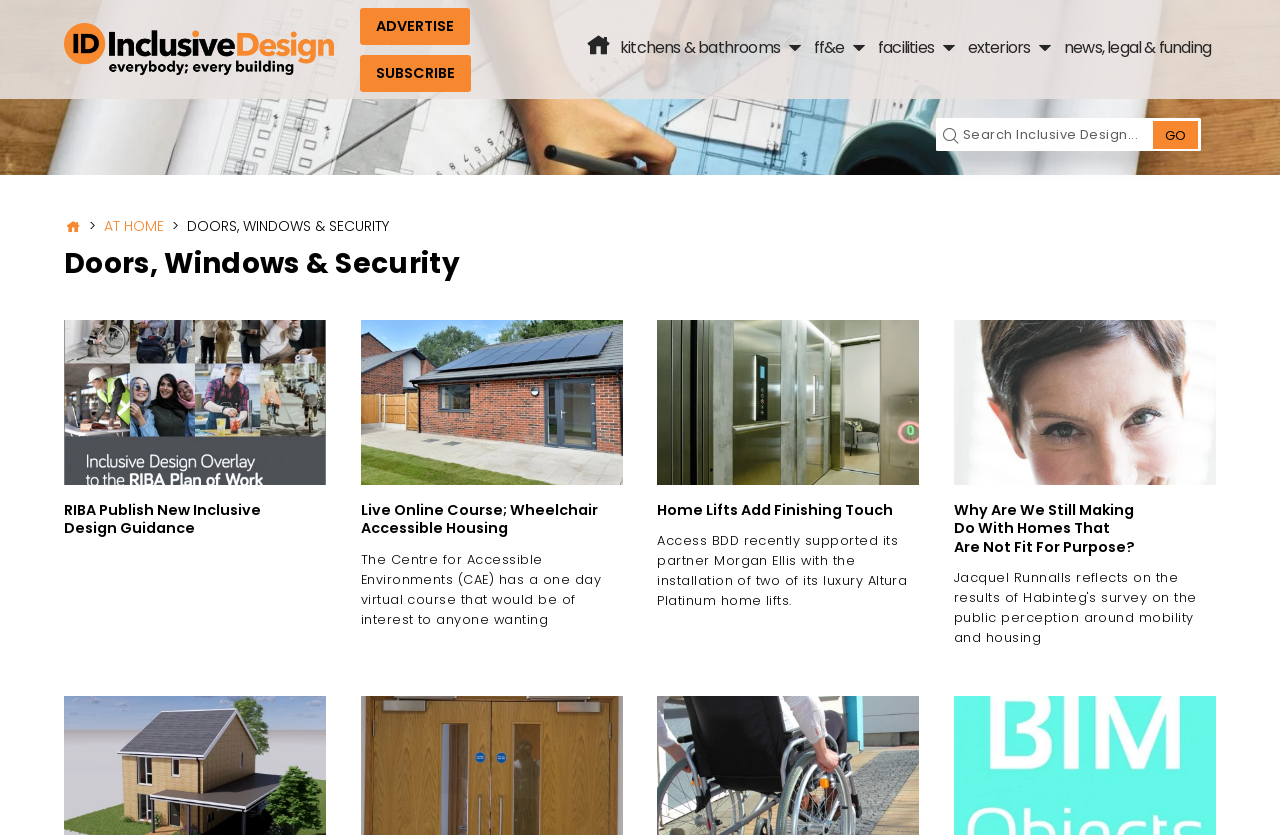Reply to the question with a brief word or phrase: What is the main topic of this webpage?

Doors, Windows & Security